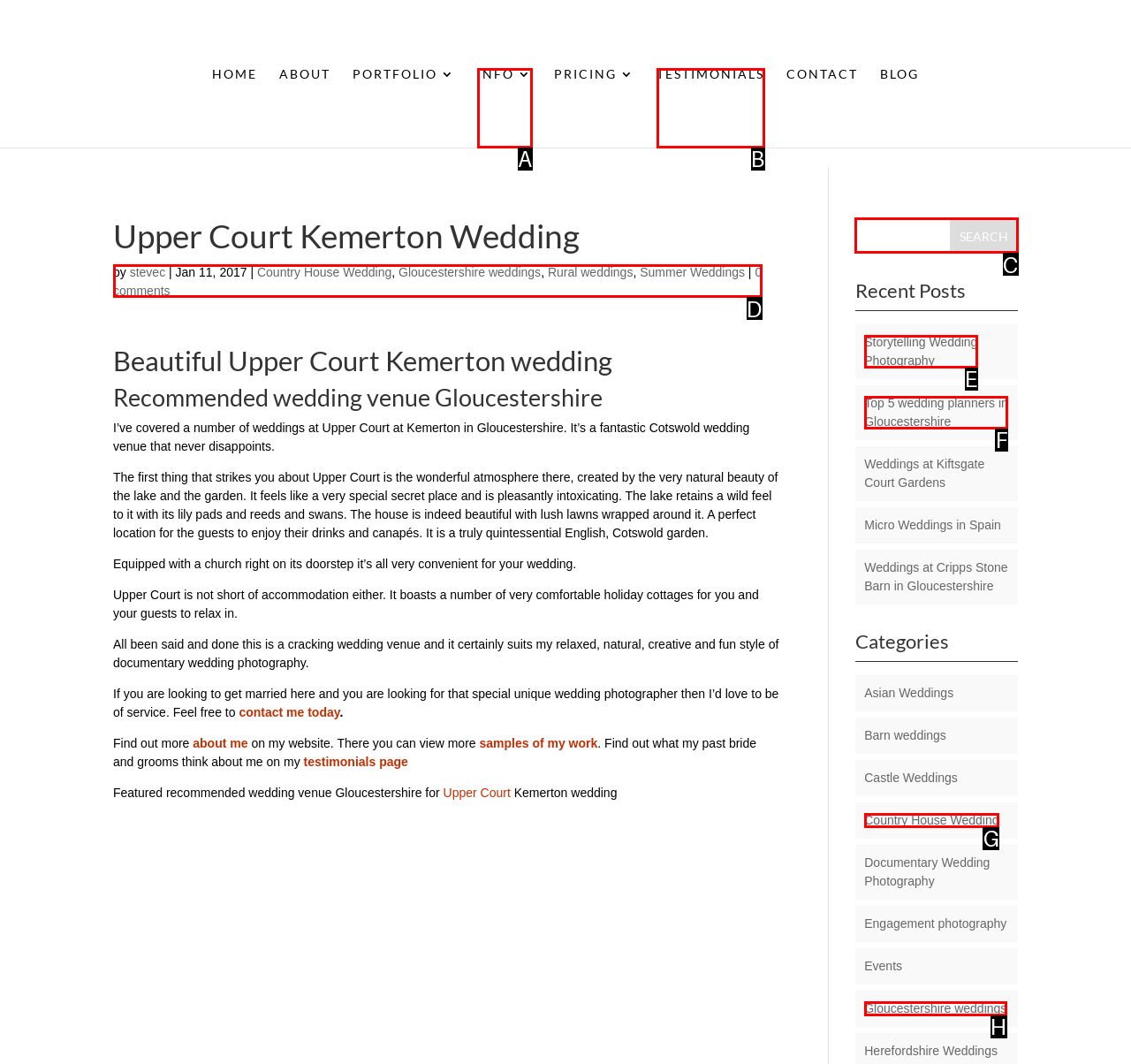Which HTML element should be clicked to perform the following task: Search for something
Reply with the letter of the appropriate option.

C